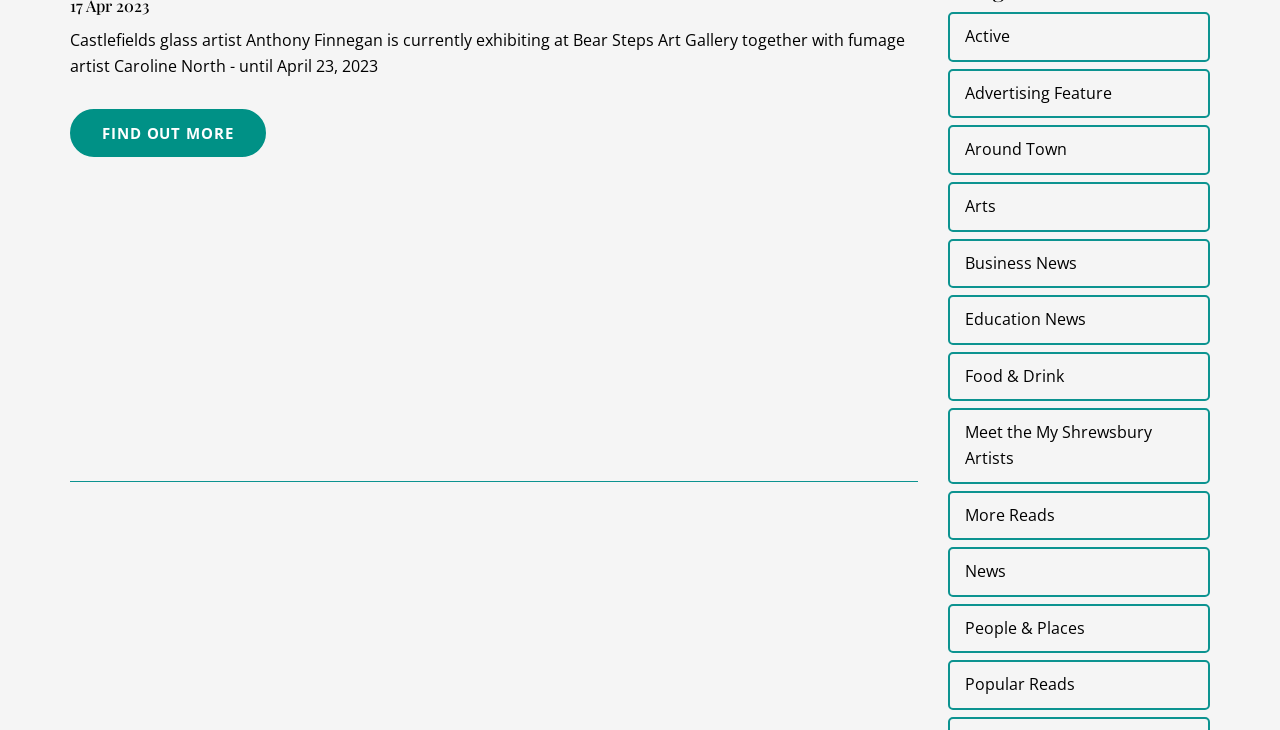Using the webpage screenshot, find the UI element described by ABOUT ME. Provide the bounding box coordinates in the format (top-left x, top-left y, bottom-right x, bottom-right y), ensuring all values are floating point numbers between 0 and 1.

None